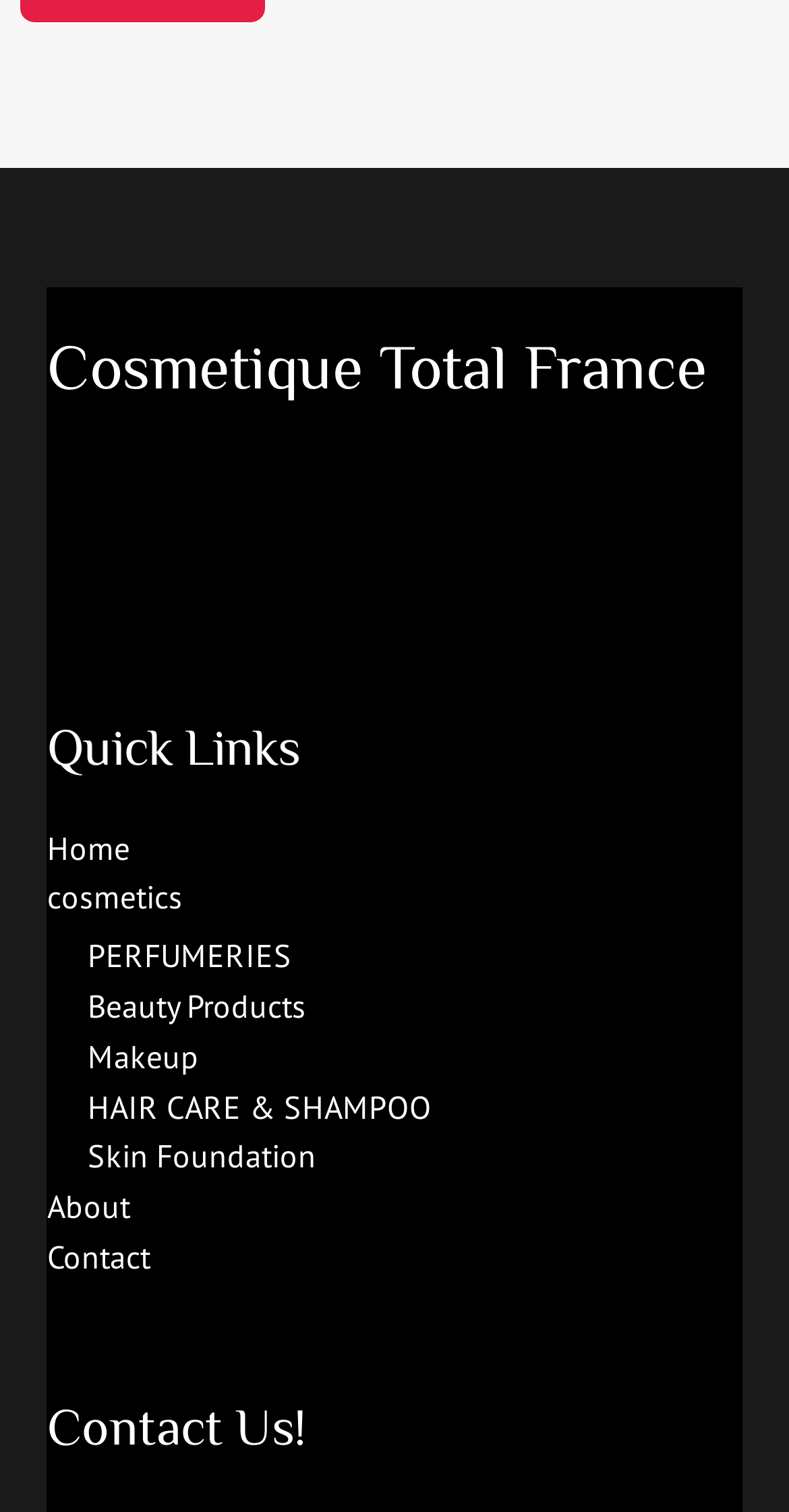Please locate the bounding box coordinates of the element that needs to be clicked to achieve the following instruction: "Click on Home". The coordinates should be four float numbers between 0 and 1, i.e., [left, top, right, bottom].

[0.06, 0.547, 0.165, 0.574]